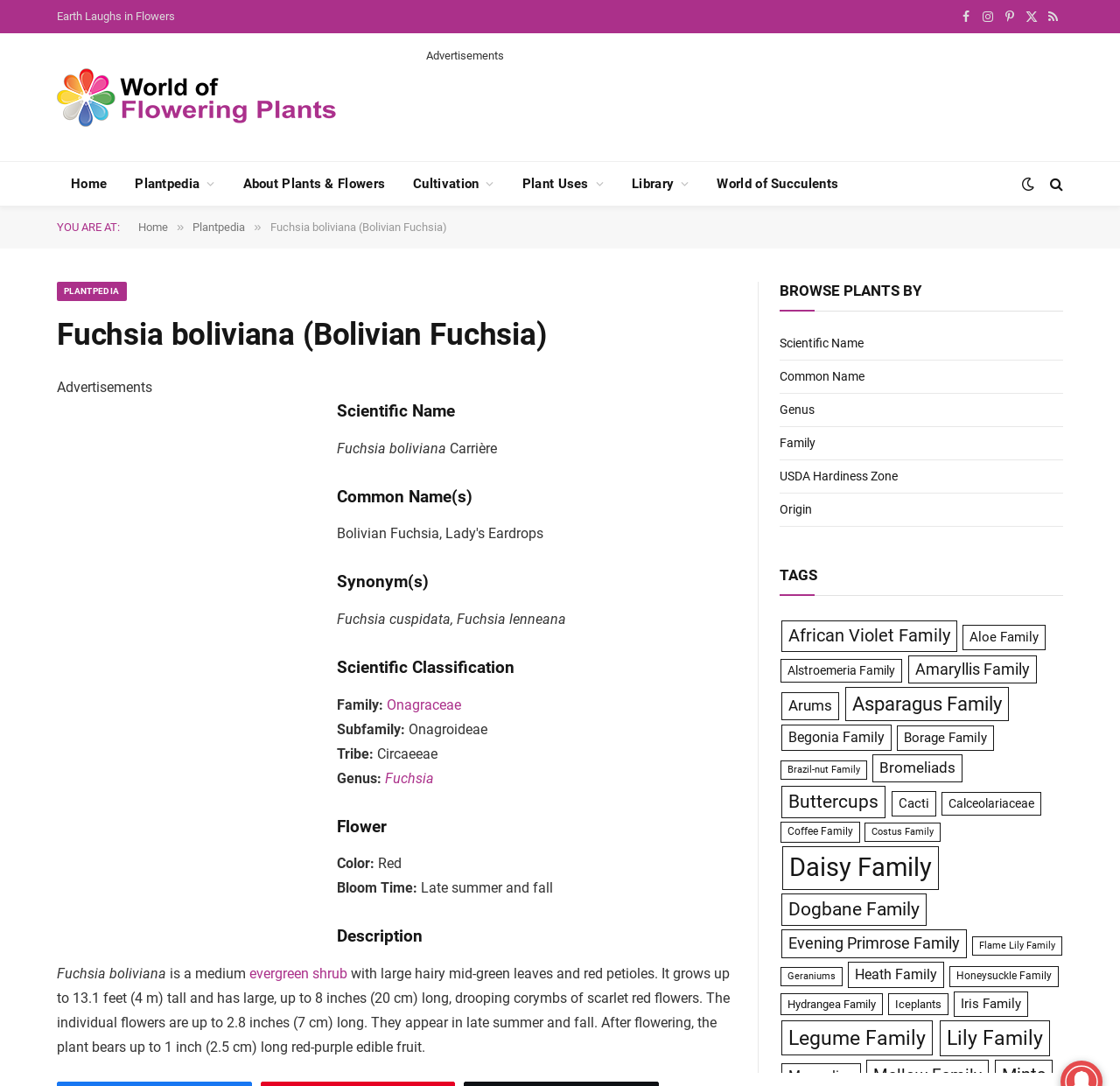Locate the bounding box coordinates of the segment that needs to be clicked to meet this instruction: "Learn about Fuchsia boliviana".

[0.051, 0.291, 0.656, 0.326]